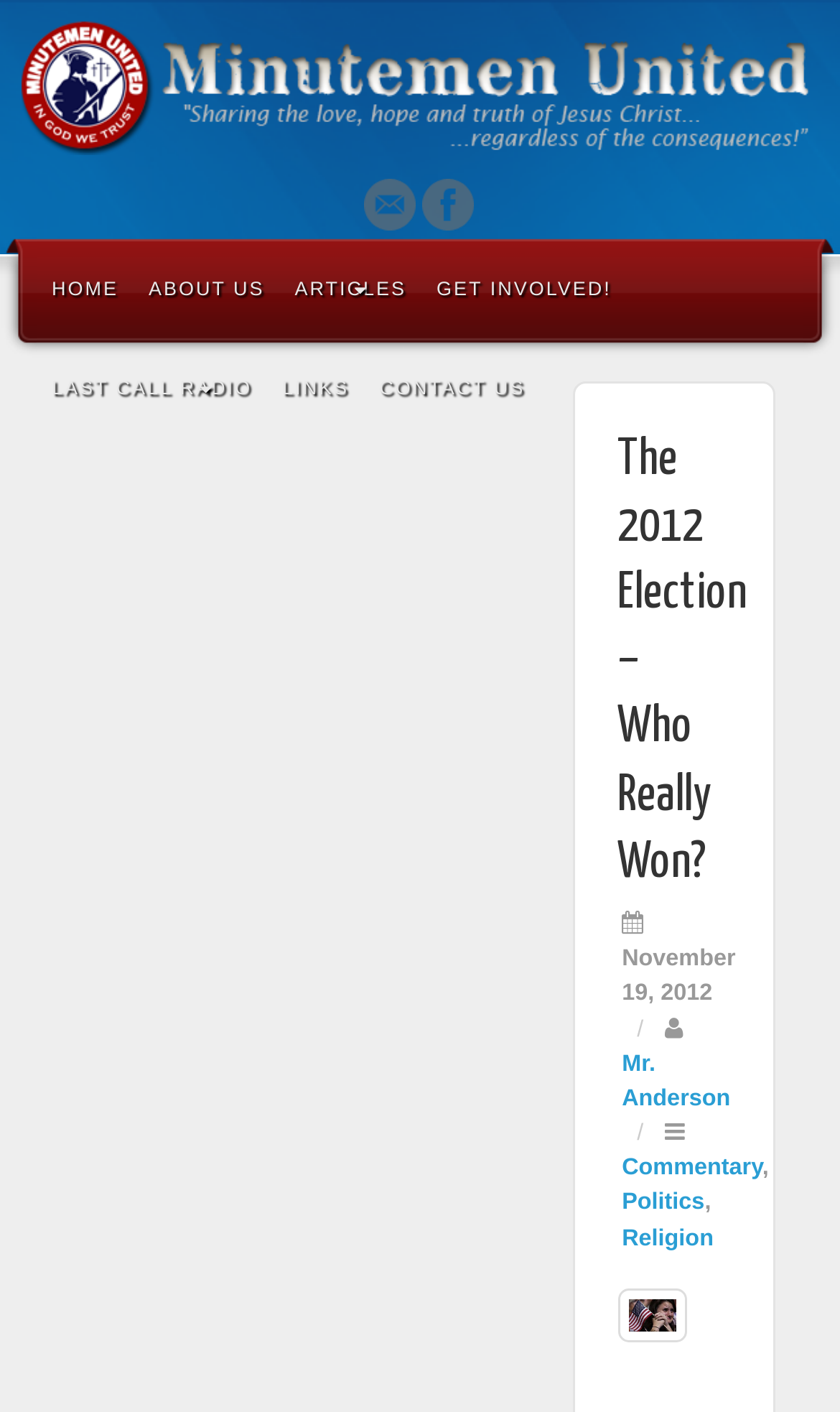Provide your answer to the question using just one word or phrase: Who is the author of the article?

Mr. Anderson